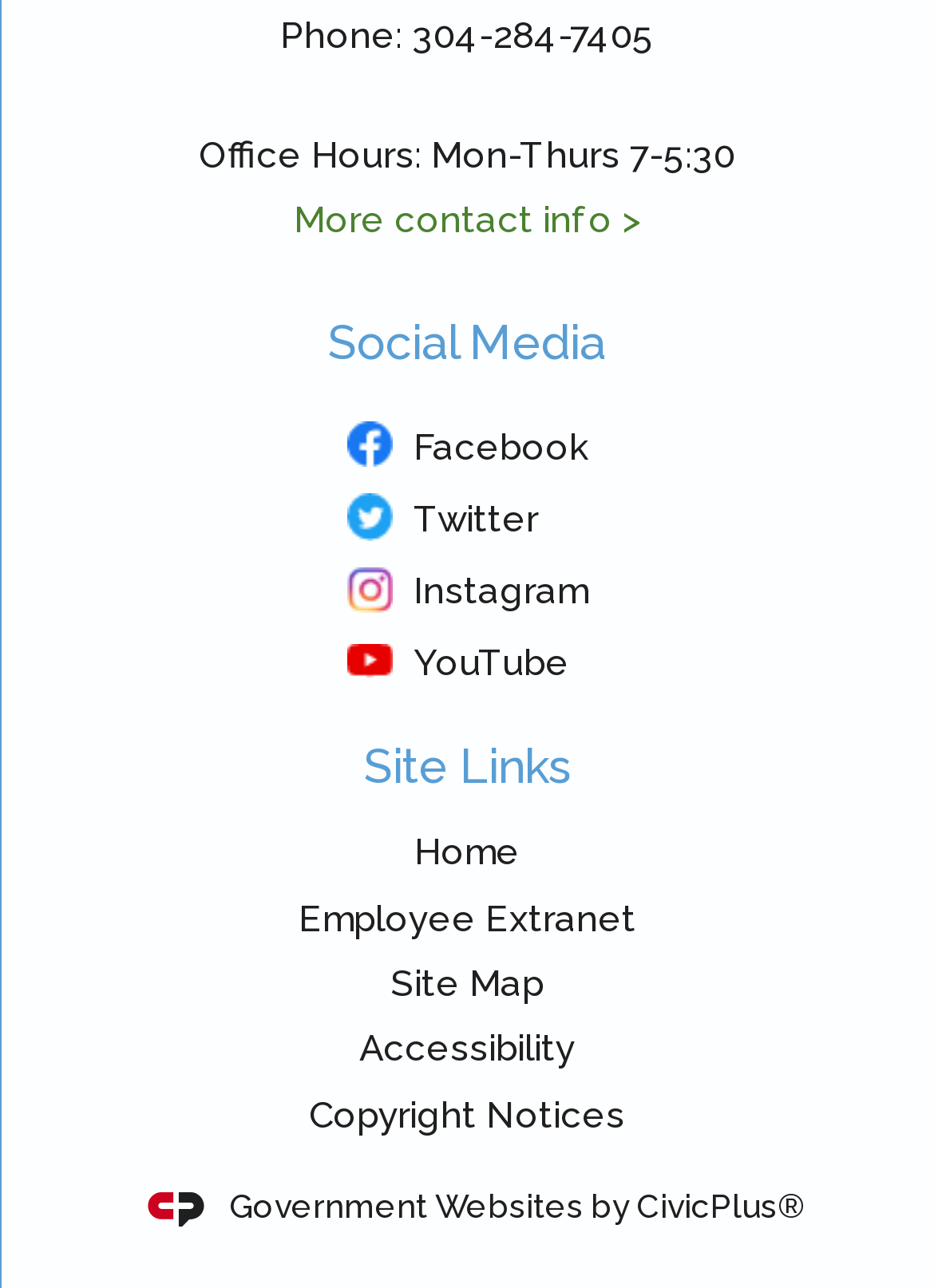How many social media links are there?
From the image, respond with a single word or phrase.

4